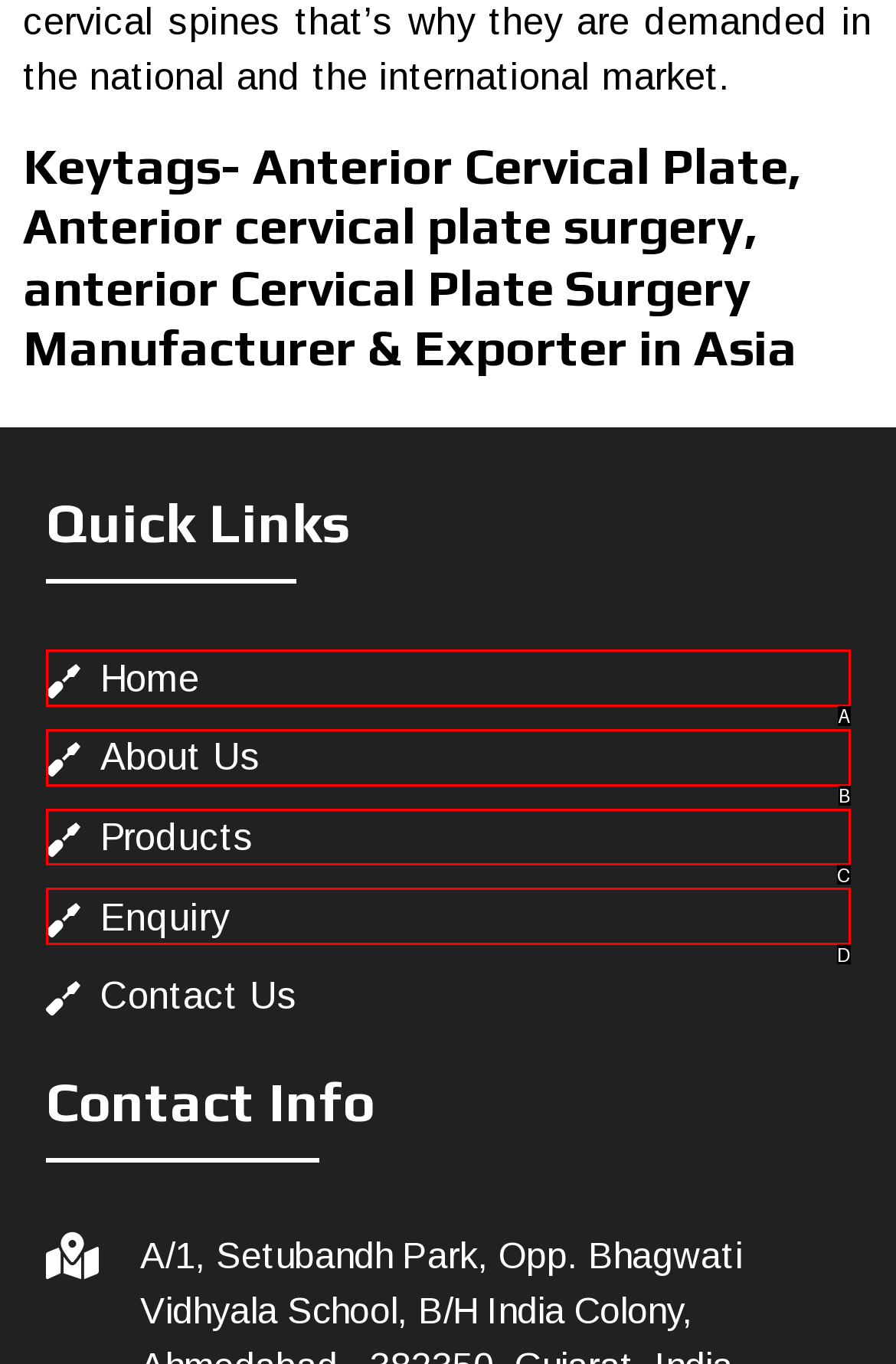From the options shown, which one fits the description: aria-label="Facebook"? Respond with the appropriate letter.

None